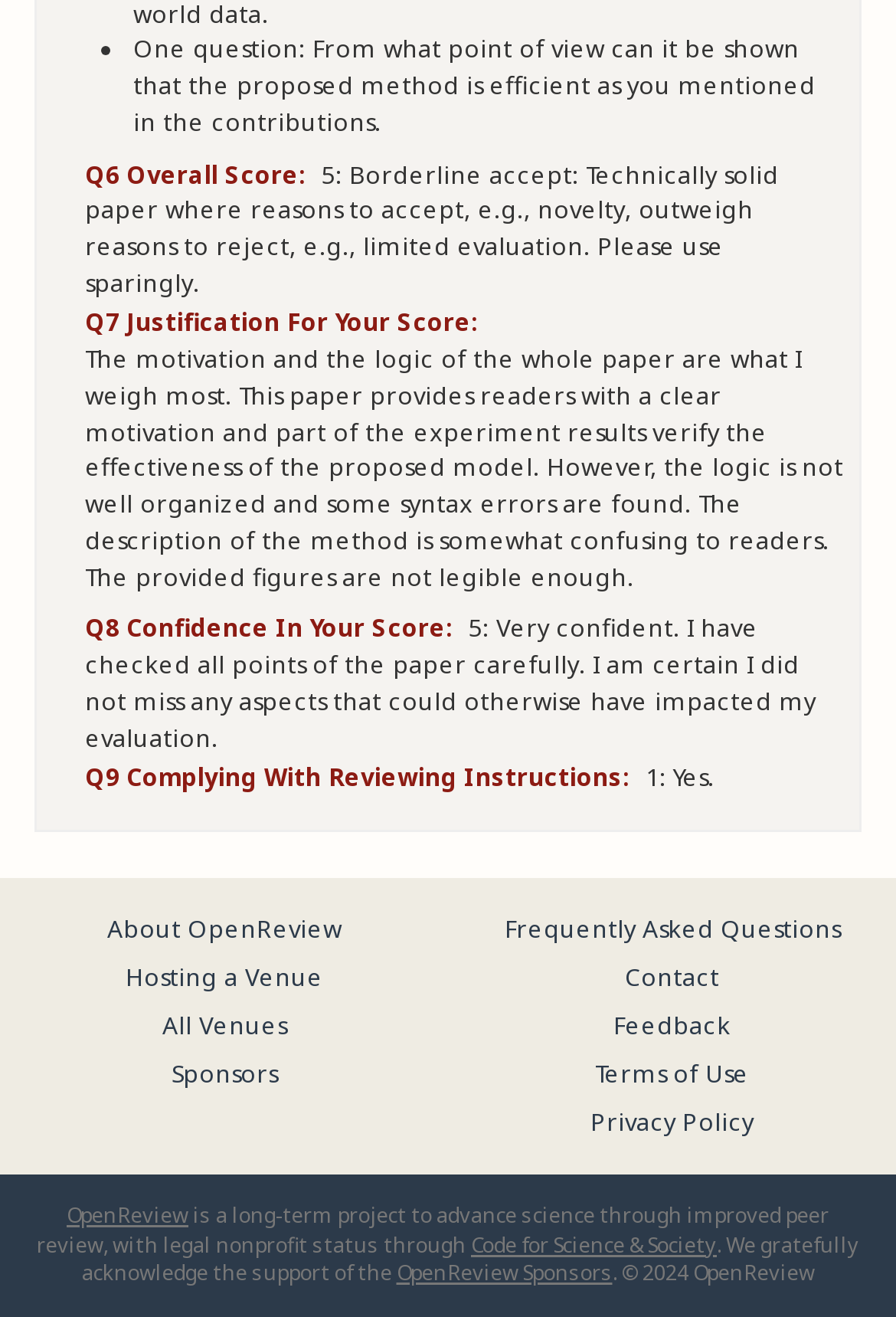What is the year of copyright for OpenReview?
We need a detailed and exhaustive answer to the question. Please elaborate.

The year of copyright for OpenReview is 2024, as indicated by the text '© 2024' at the bottom of the webpage.